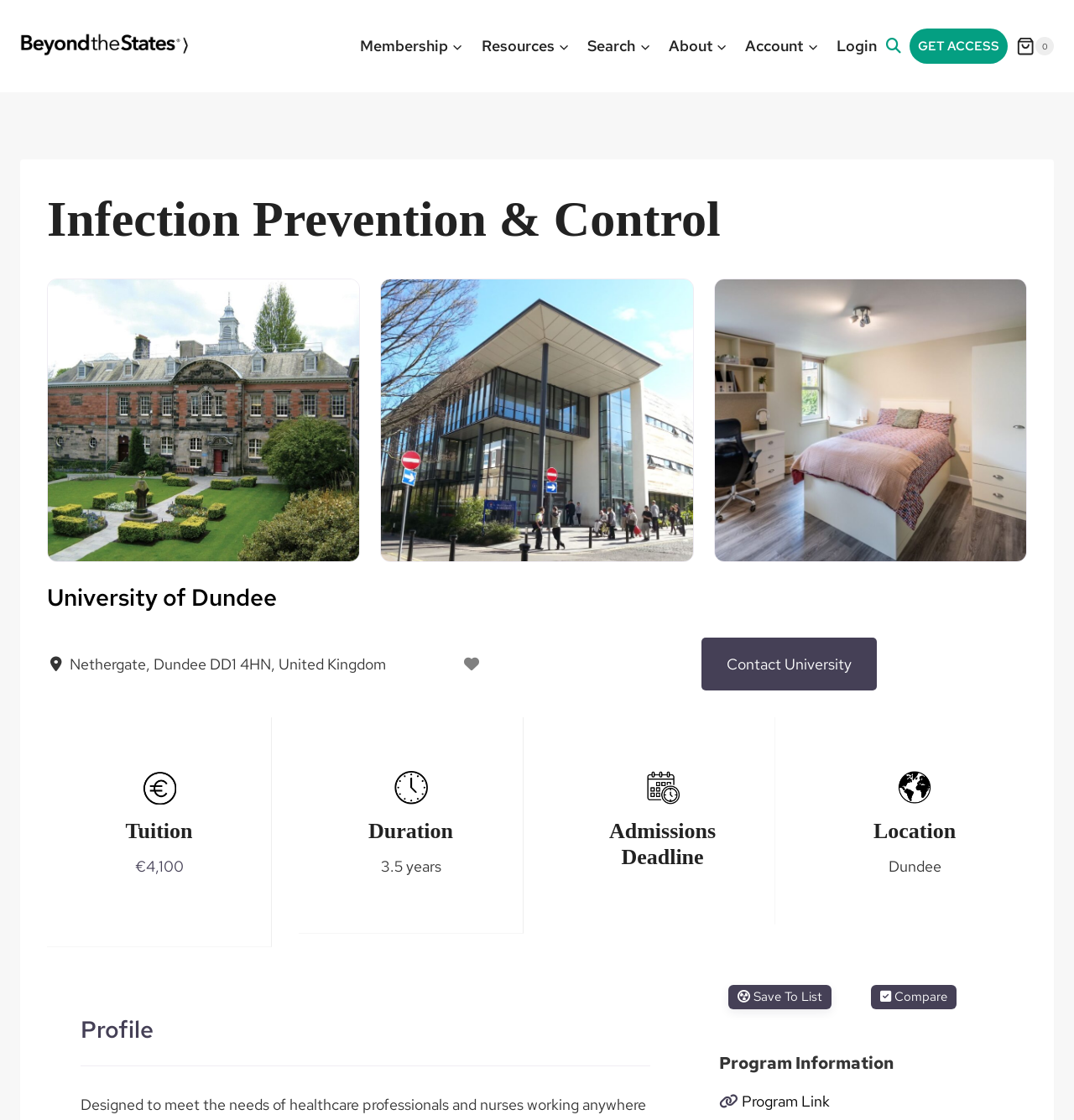Please indicate the bounding box coordinates for the clickable area to complete the following task: "Click on the 'Profile' link". The coordinates should be specified as four float numbers between 0 and 1, i.e., [left, top, right, bottom].

[0.075, 0.904, 0.143, 0.933]